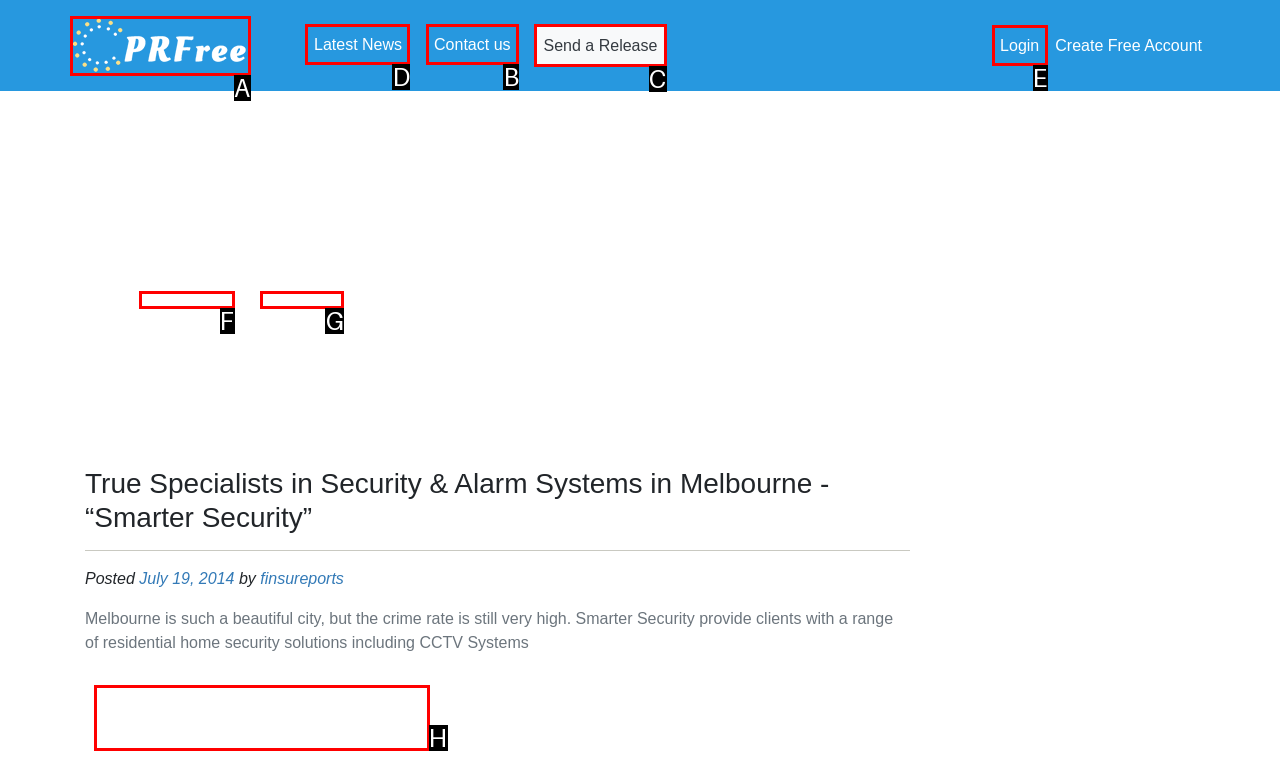Please indicate which HTML element to click in order to fulfill the following task: Read the latest news Respond with the letter of the chosen option.

D